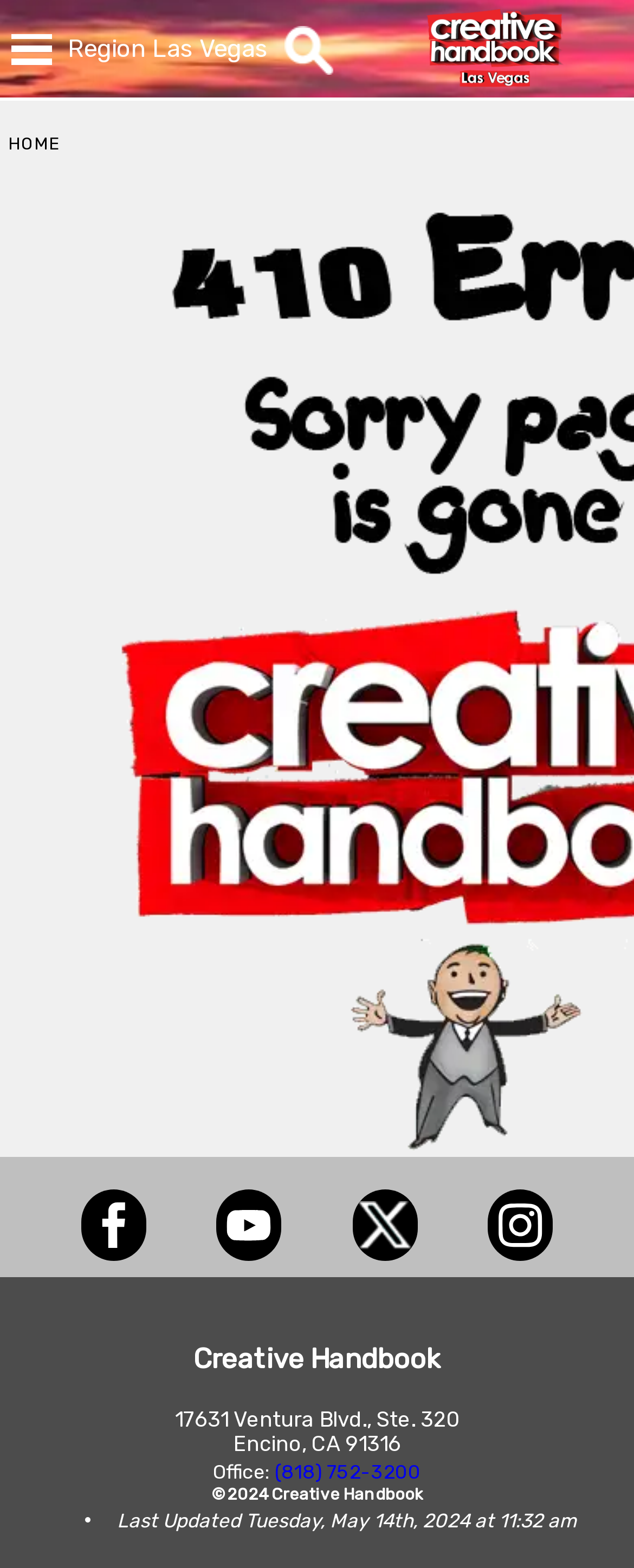Refer to the image and provide a thorough answer to this question:
What are the social media platforms available?

I found the social media platforms by looking at the link elements 'Facebook', 'YouTube', 'Twitter', and 'Instagram' which are located near the bottom of the page, and they are all social media platforms.